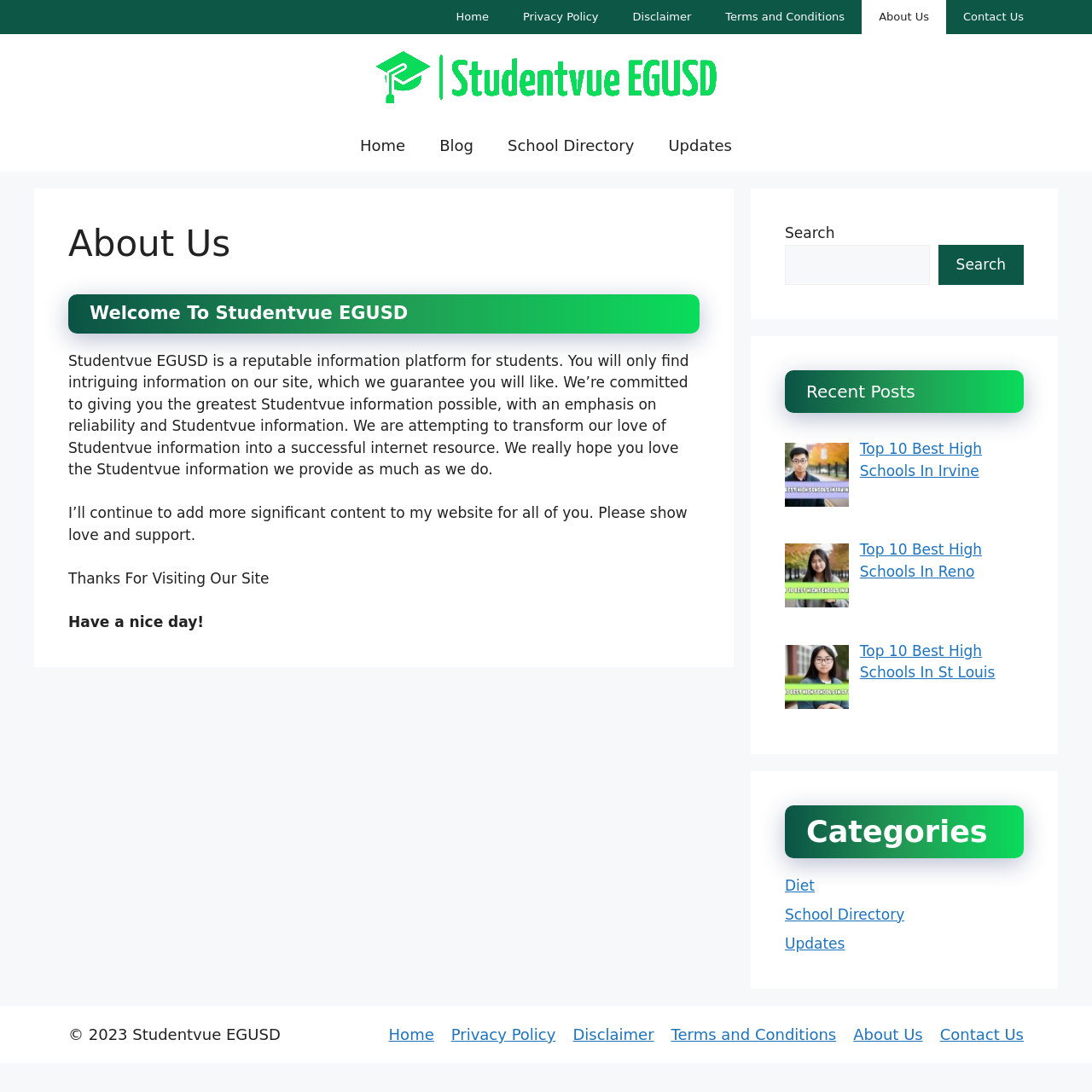Determine the bounding box coordinates for the area that needs to be clicked to fulfill this task: "Enter your first name". The coordinates must be given as four float numbers between 0 and 1, i.e., [left, top, right, bottom].

None